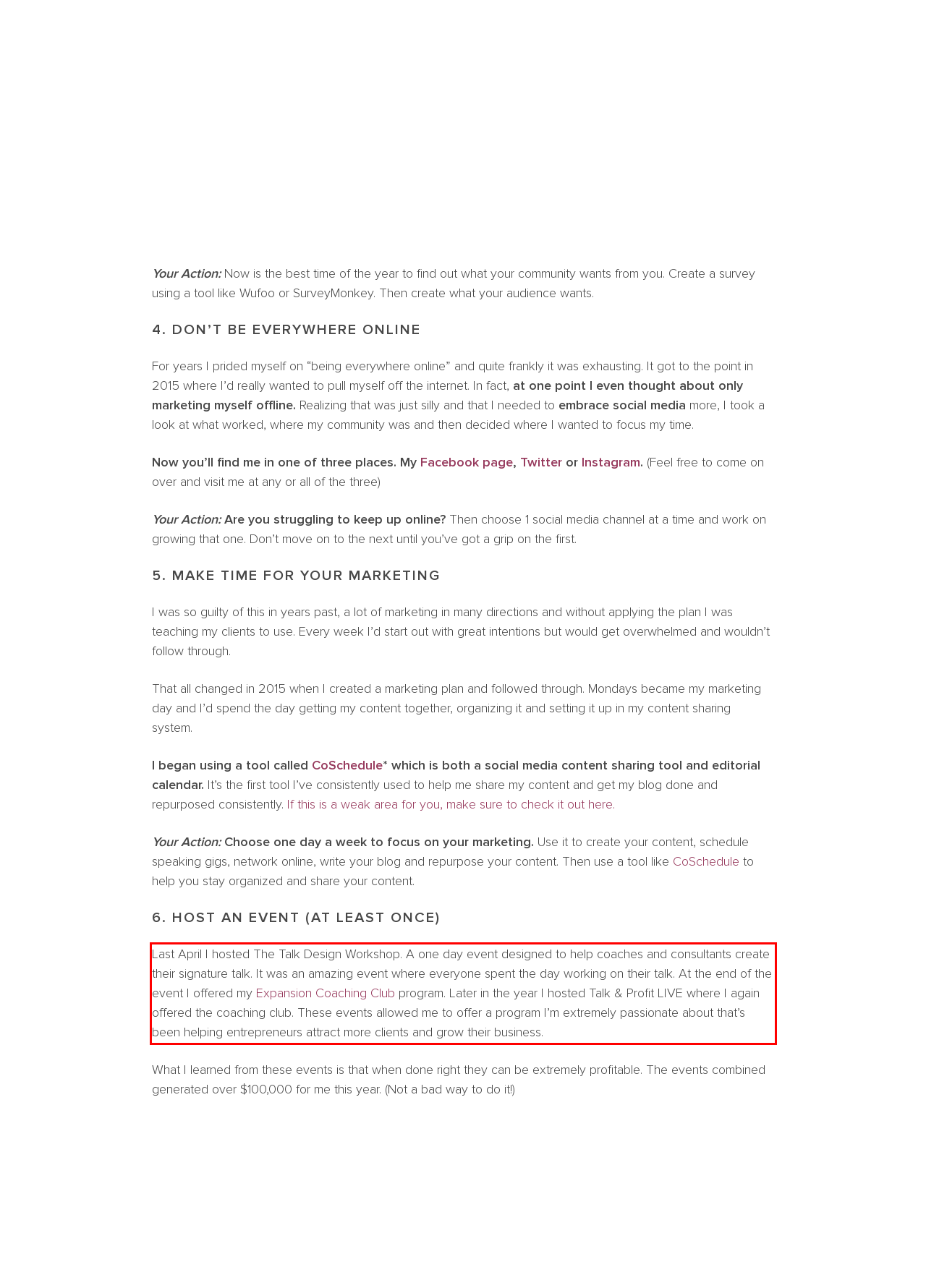You have a screenshot with a red rectangle around a UI element. Recognize and extract the text within this red bounding box using OCR.

Last April I hosted The Talk Design Workshop. A one day event designed to help coaches and consultants create their signature talk. It was an amazing event where everyone spent the day working on their talk. At the end of the event I offered my Expansion Coaching Club program. Later in the year I hosted Talk & Profit LIVE where I again offered the coaching club. These events allowed me to offer a program I’m extremely passionate about that’s been helping entrepreneurs attract more clients and grow their business.